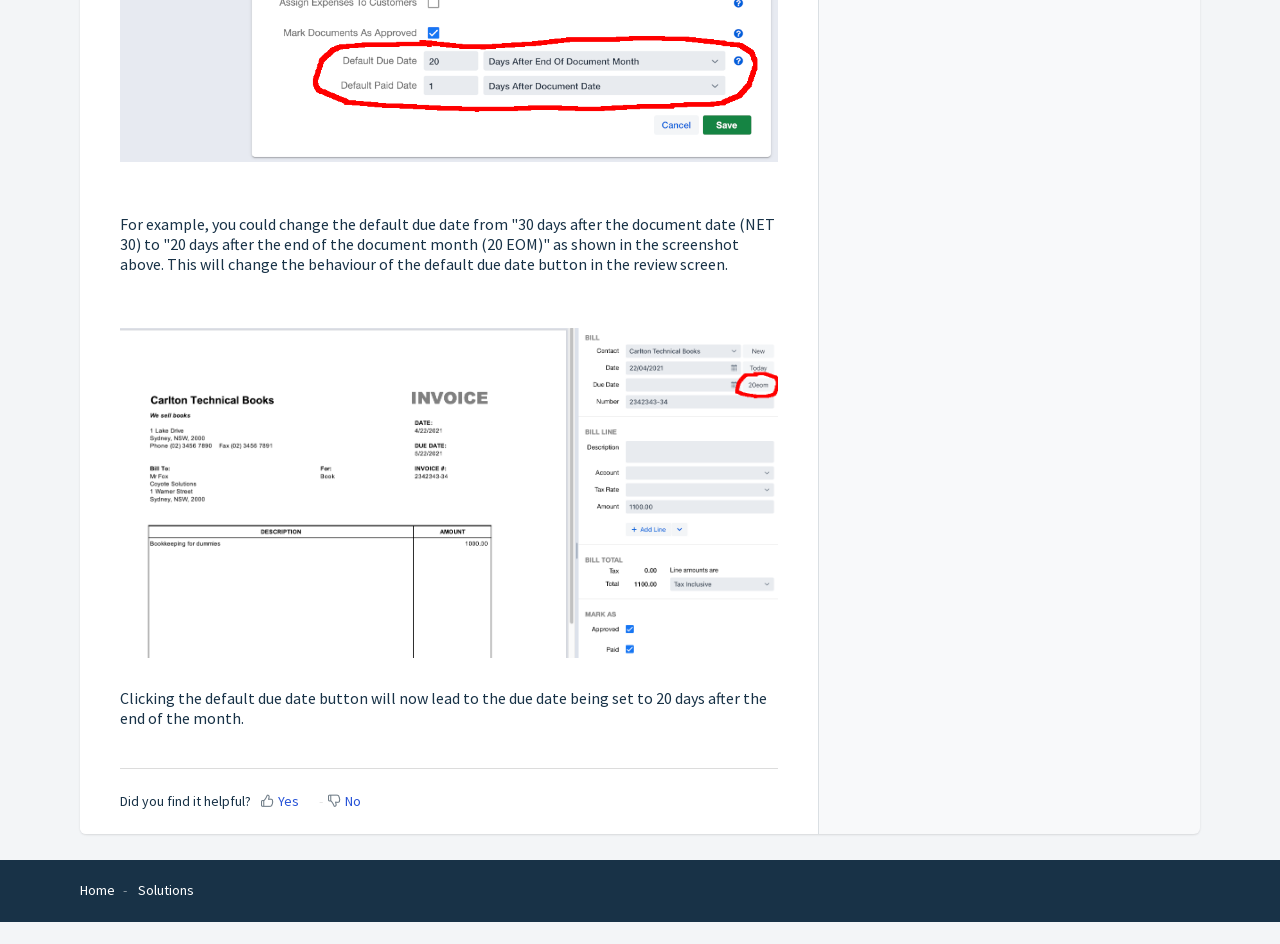What is the purpose of clicking the default due date button?
Give a single word or phrase as your answer by examining the image.

Set due date to 20 days after the end of the month